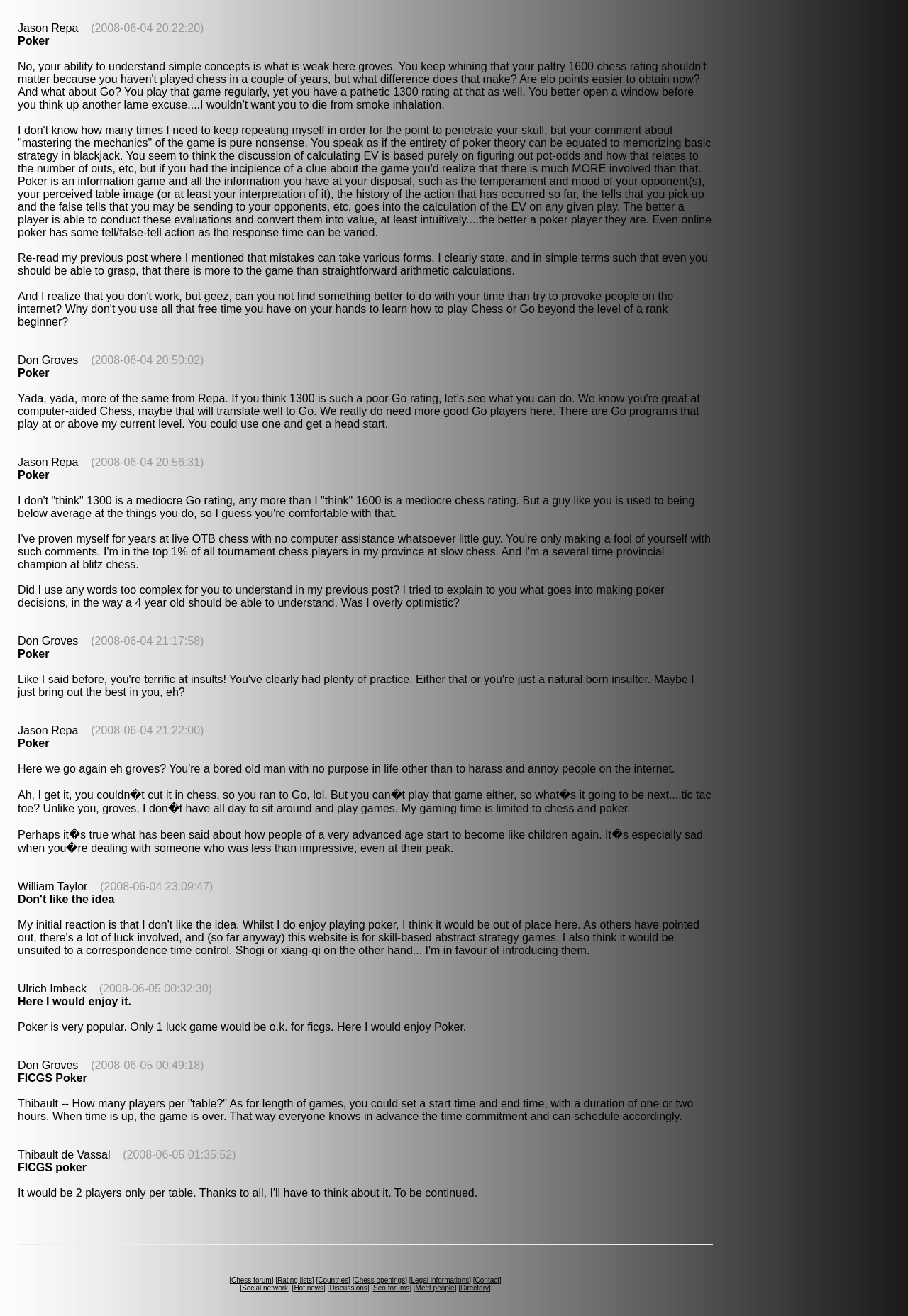Respond to the question below with a concise word or phrase:
How many links are there at the bottom of the page?

12